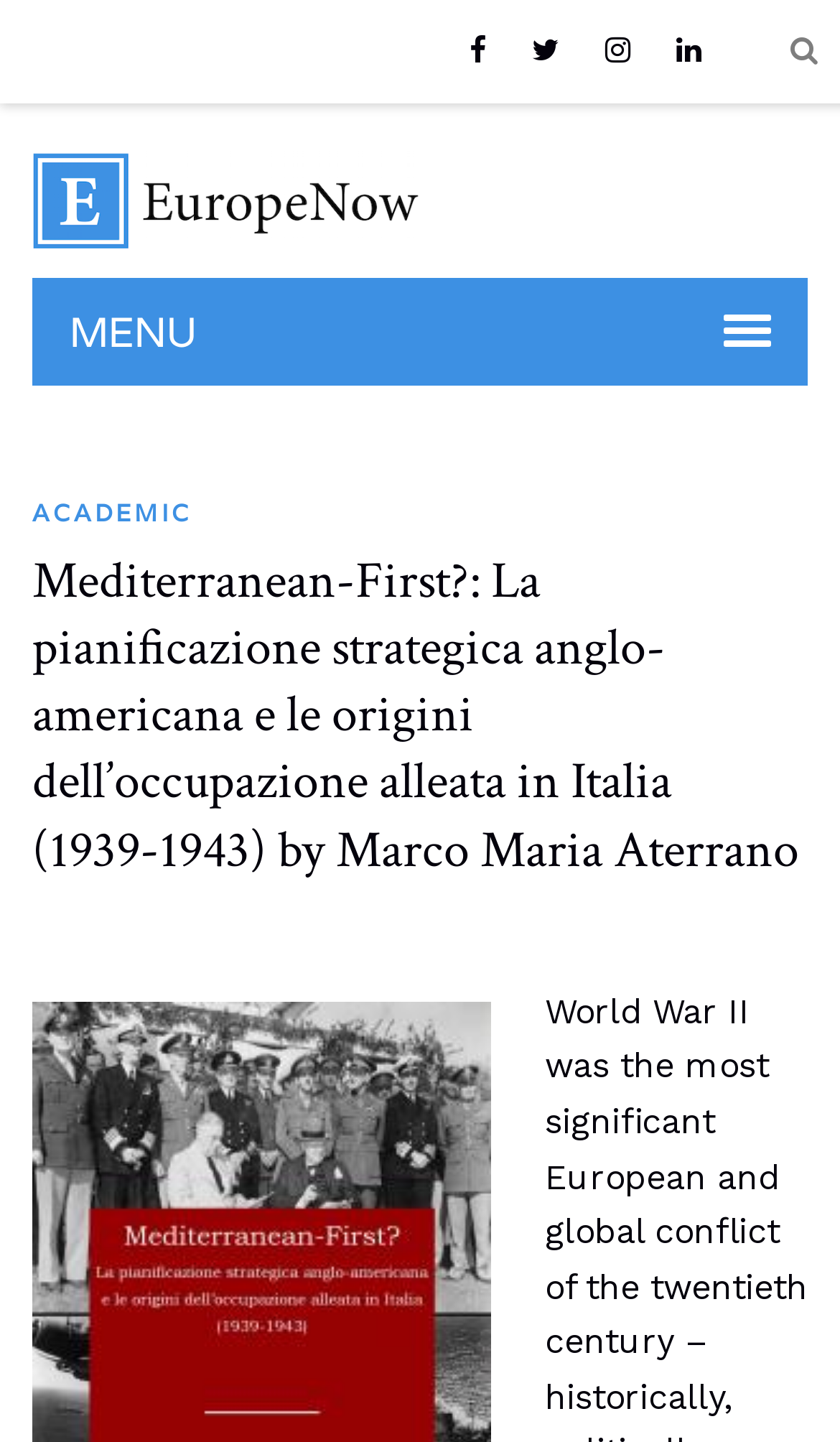Answer the question with a single word or phrase: 
What is the topic of the article?

World War II